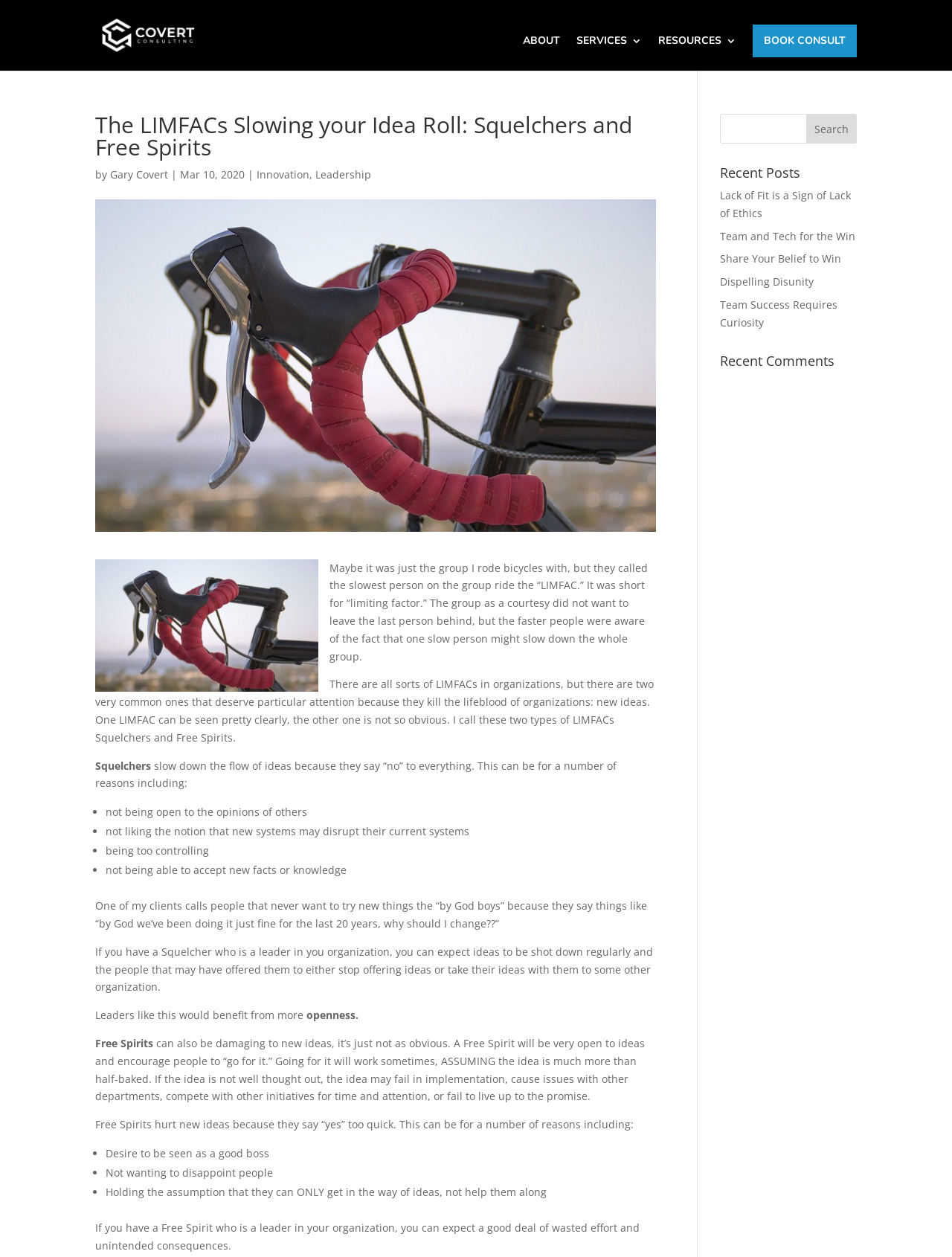Can you find the bounding box coordinates for the element that needs to be clicked to execute this instruction: "Click on the 'BOOK CONSULT' button"? The coordinates should be given as four float numbers between 0 and 1, i.e., [left, top, right, bottom].

[0.791, 0.02, 0.9, 0.046]